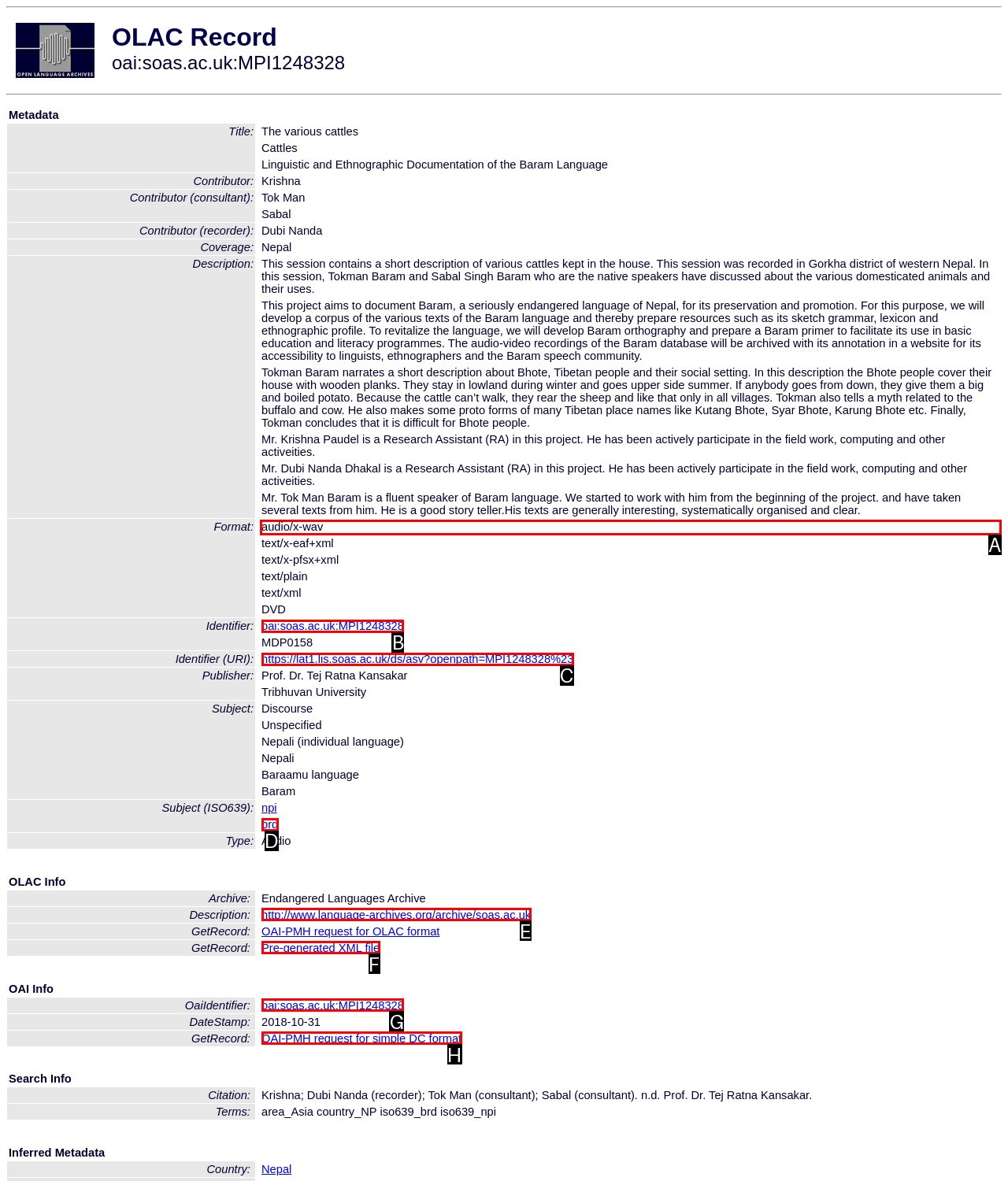Determine which HTML element to click on in order to complete the action: view the format of the audio file.
Reply with the letter of the selected option.

A